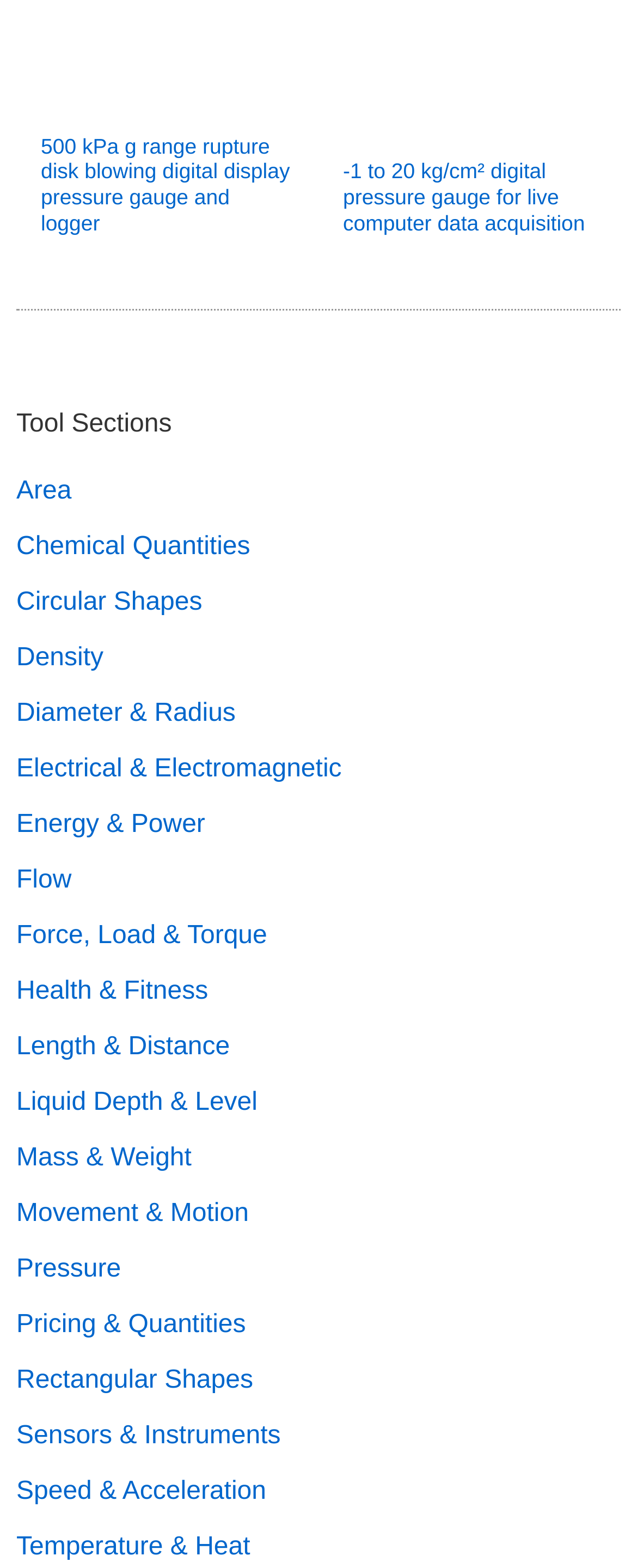Identify the bounding box coordinates of the clickable region to carry out the given instruction: "Browse the Sensors & Instruments tool section".

[0.026, 0.907, 0.441, 0.925]